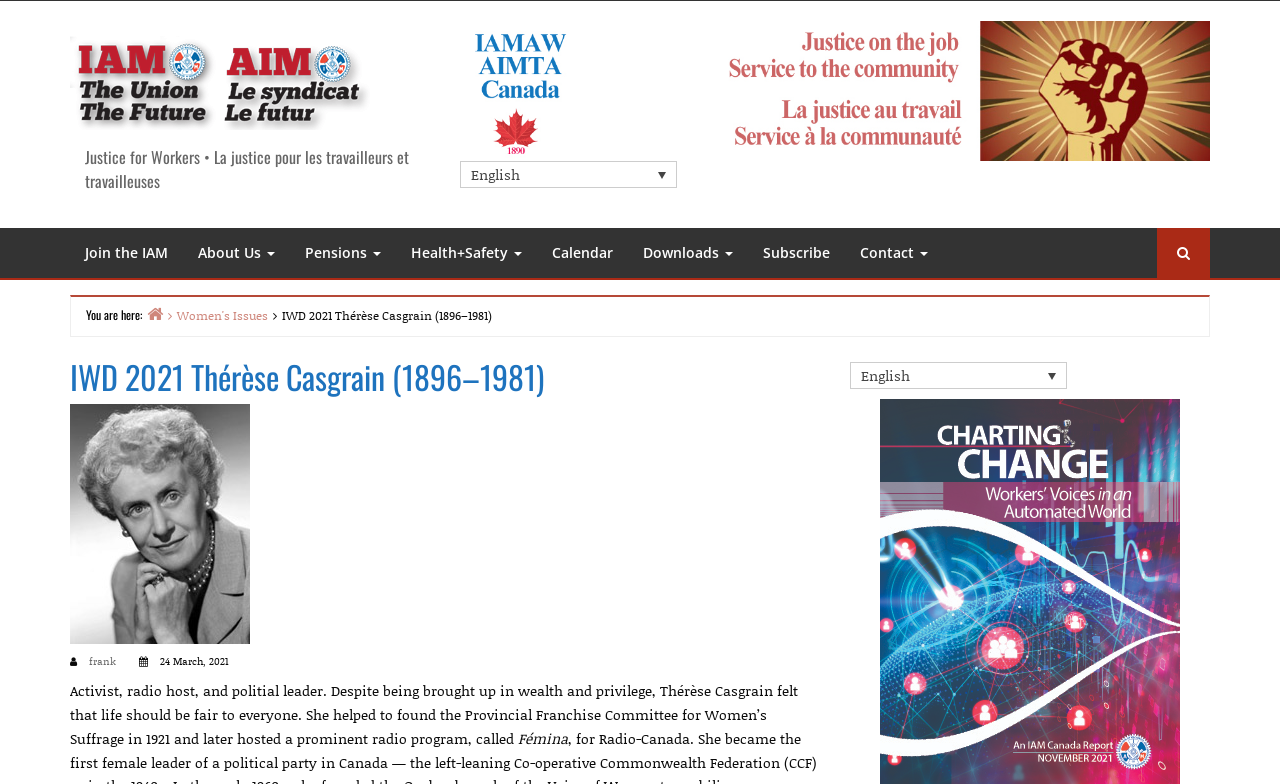What is the language of the webpage?
Using the image as a reference, give an elaborate response to the question.

The webpage has a listitem 'English' and a link 'English' which indicates that the language of the webpage is English.